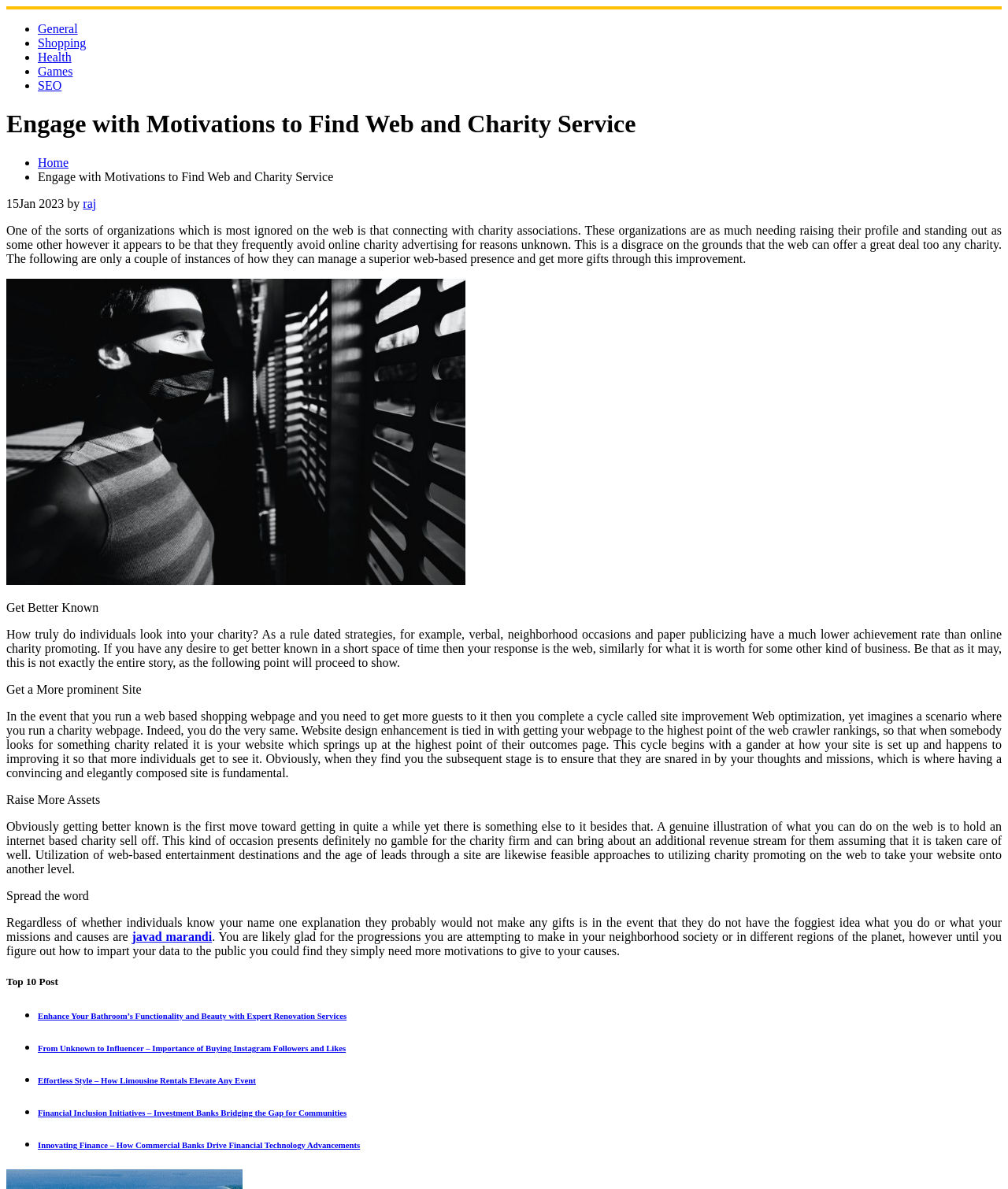What is the first category in the navigation menu?
From the details in the image, provide a complete and detailed answer to the question.

I looked at the navigation menu and found the first category listed as 'Home', which is a link element with the text 'Home'.